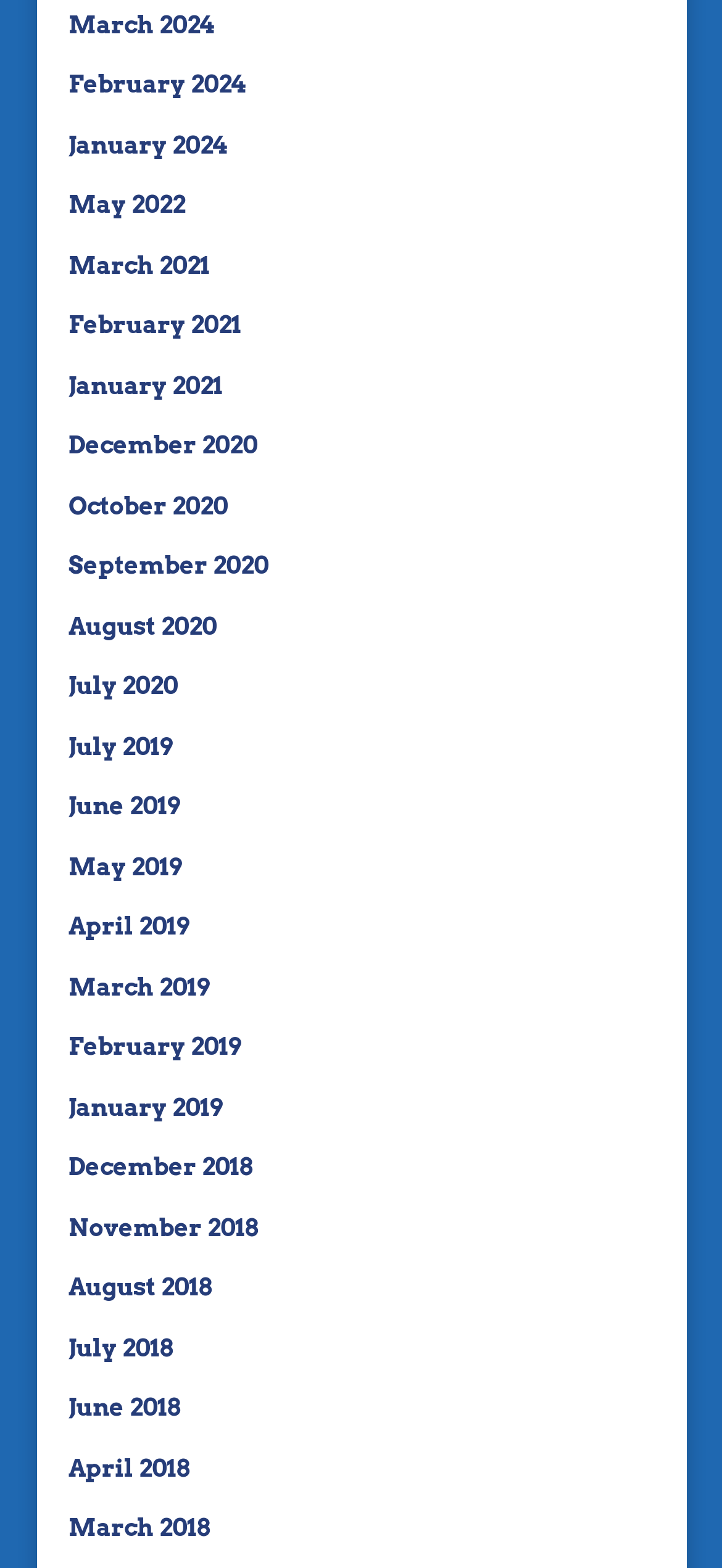What is the most recent month listed?
Based on the image, provide your answer in one word or phrase.

March 2024